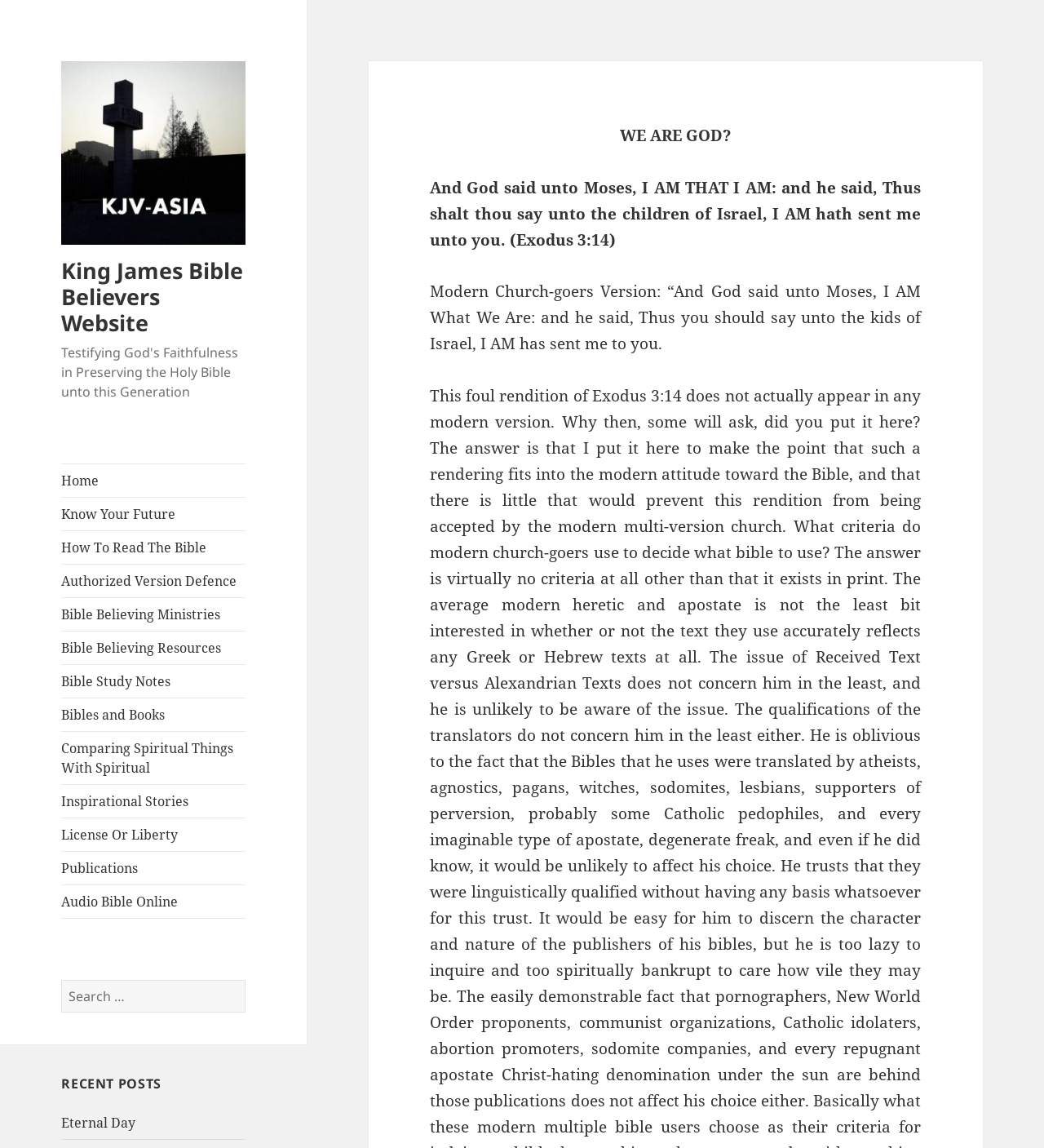Please identify the bounding box coordinates of the element I should click to complete this instruction: 'Click on the 'Audio Bible Online' link'. The coordinates should be given as four float numbers between 0 and 1, like this: [left, top, right, bottom].

[0.059, 0.771, 0.235, 0.799]